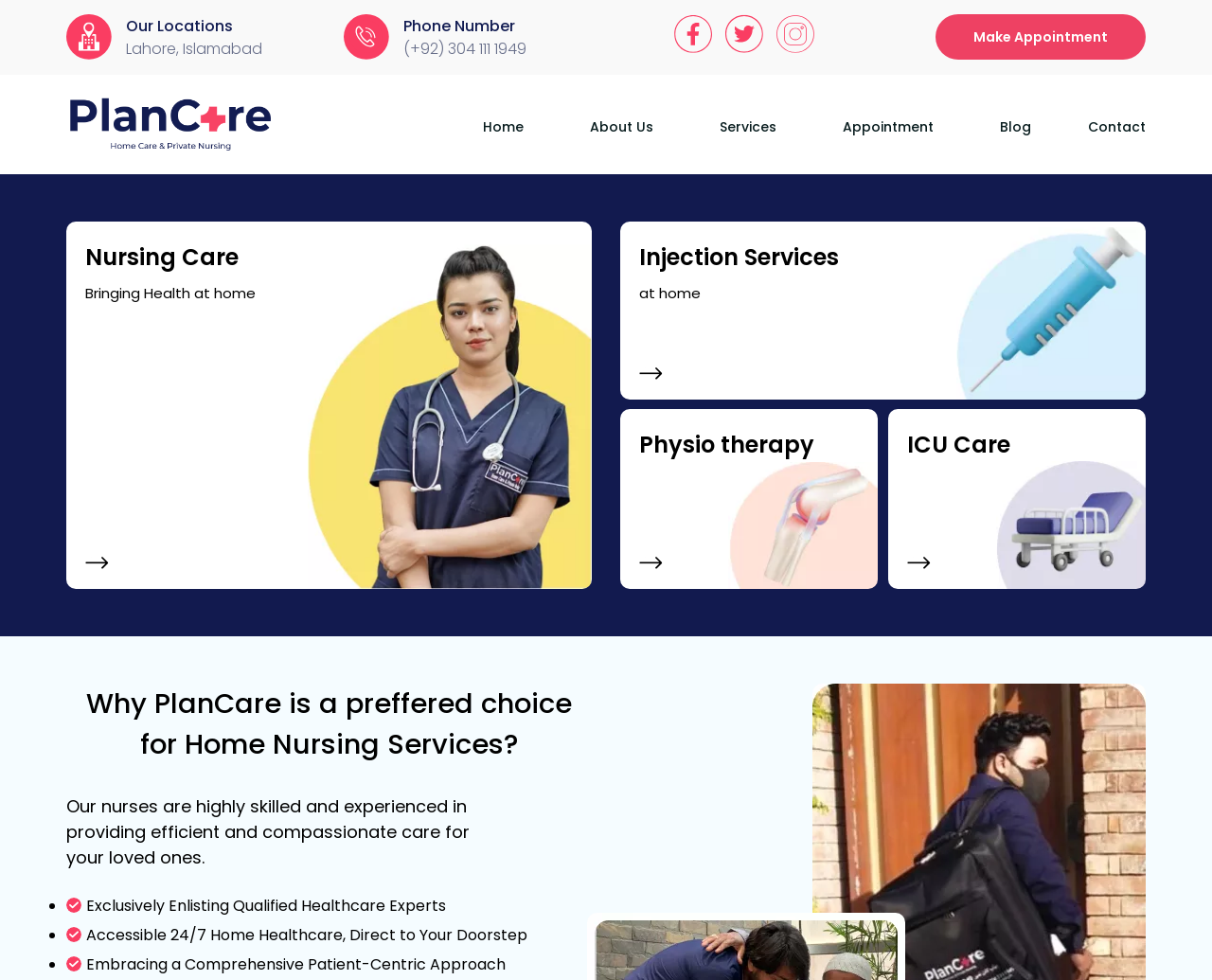What is the preferred choice for Home Nursing Services?
Using the image, give a concise answer in the form of a single word or short phrase.

PlanCare